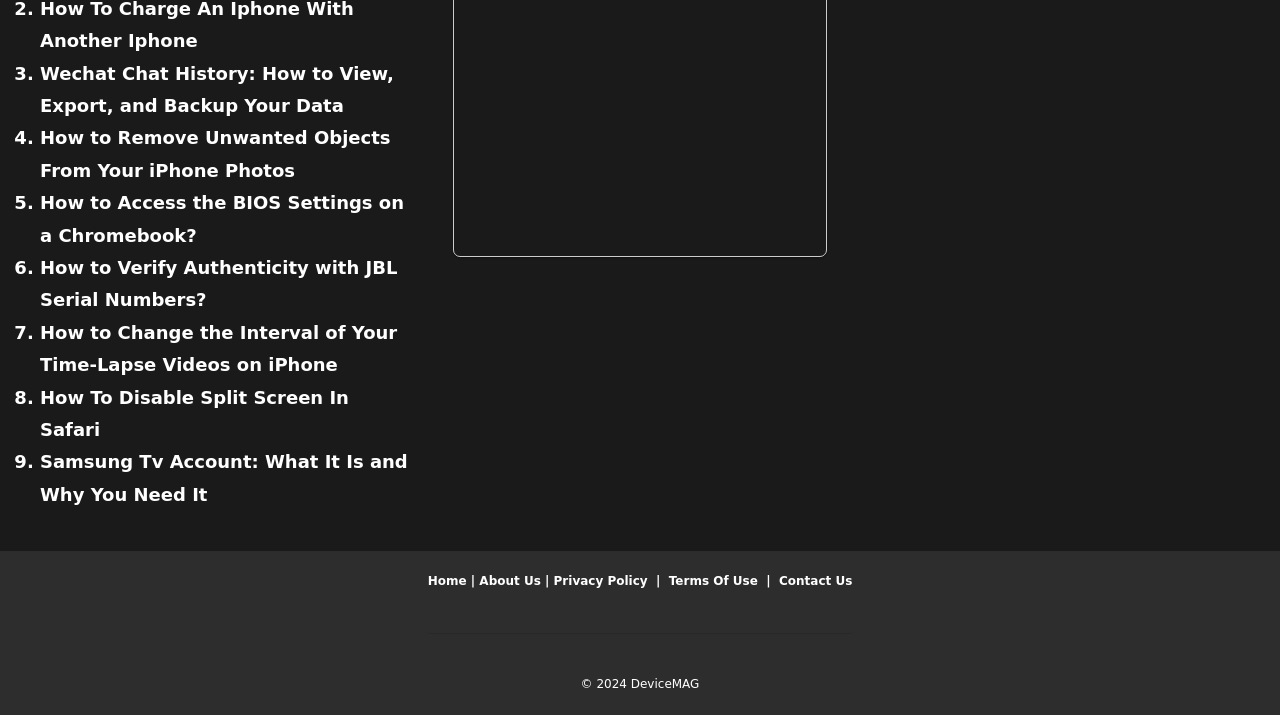How many links are there in the list?
Based on the image, answer the question in a detailed manner.

The list has 9 list markers, each corresponding to a link, so there are 9 links in the list.